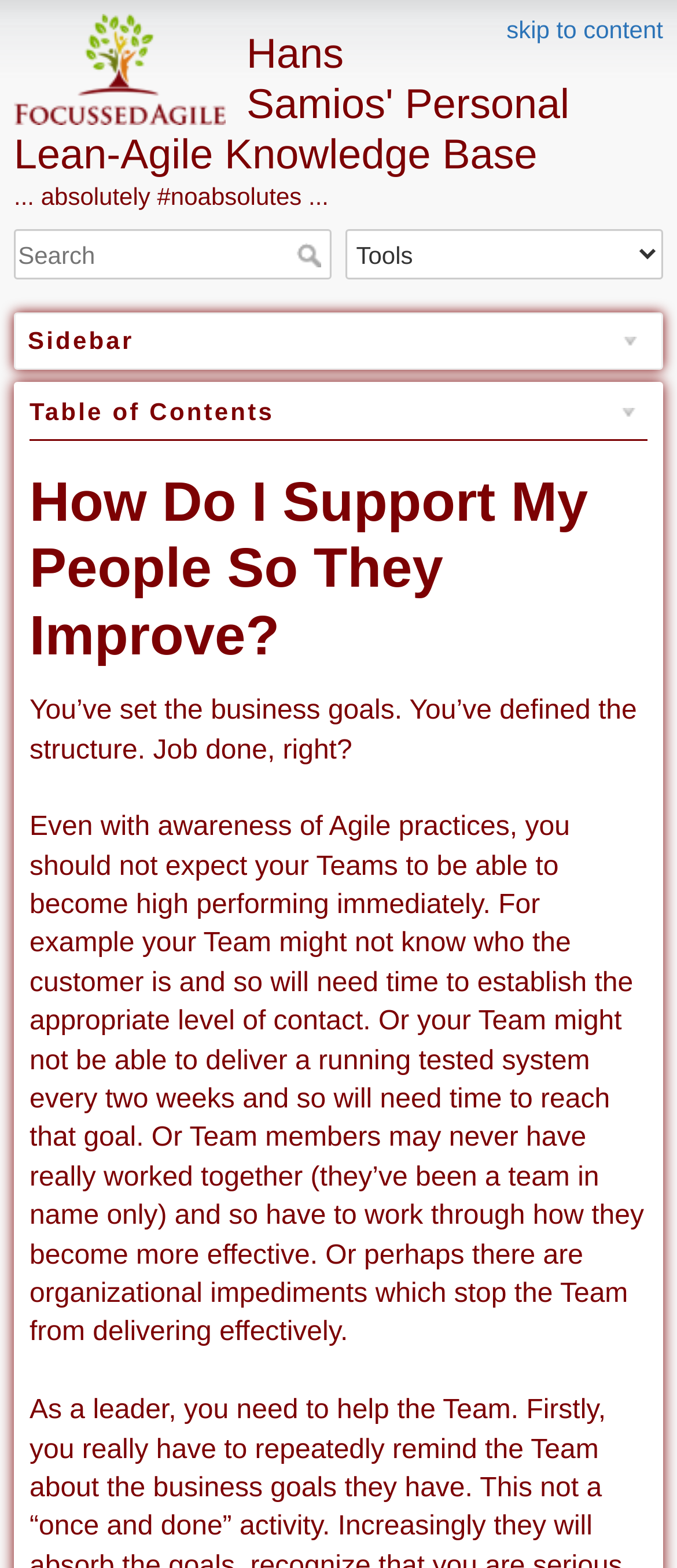What is the author's tone in the webpage?
Give a detailed and exhaustive answer to the question.

The author's tone in the webpage appears to be advisory, as the text provides guidance and advice on how to support people to improve in the context of Agile practices. The author acknowledges that teams may not be able to become high-performing immediately and provides suggestions for overcoming obstacles.